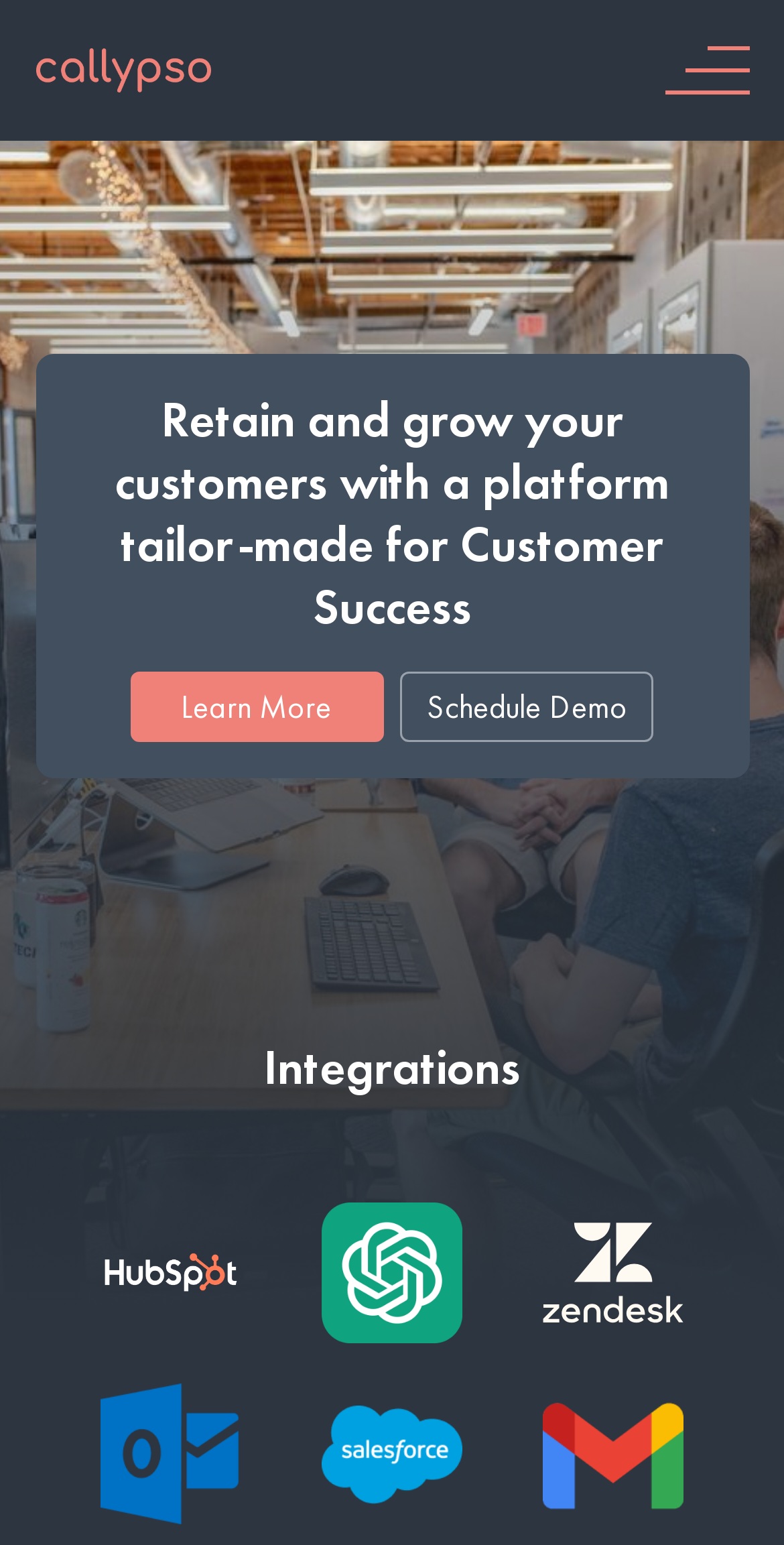Determine the webpage's heading and output its text content.

Retain and grow your customers with a platform tailor-made for Customer Success